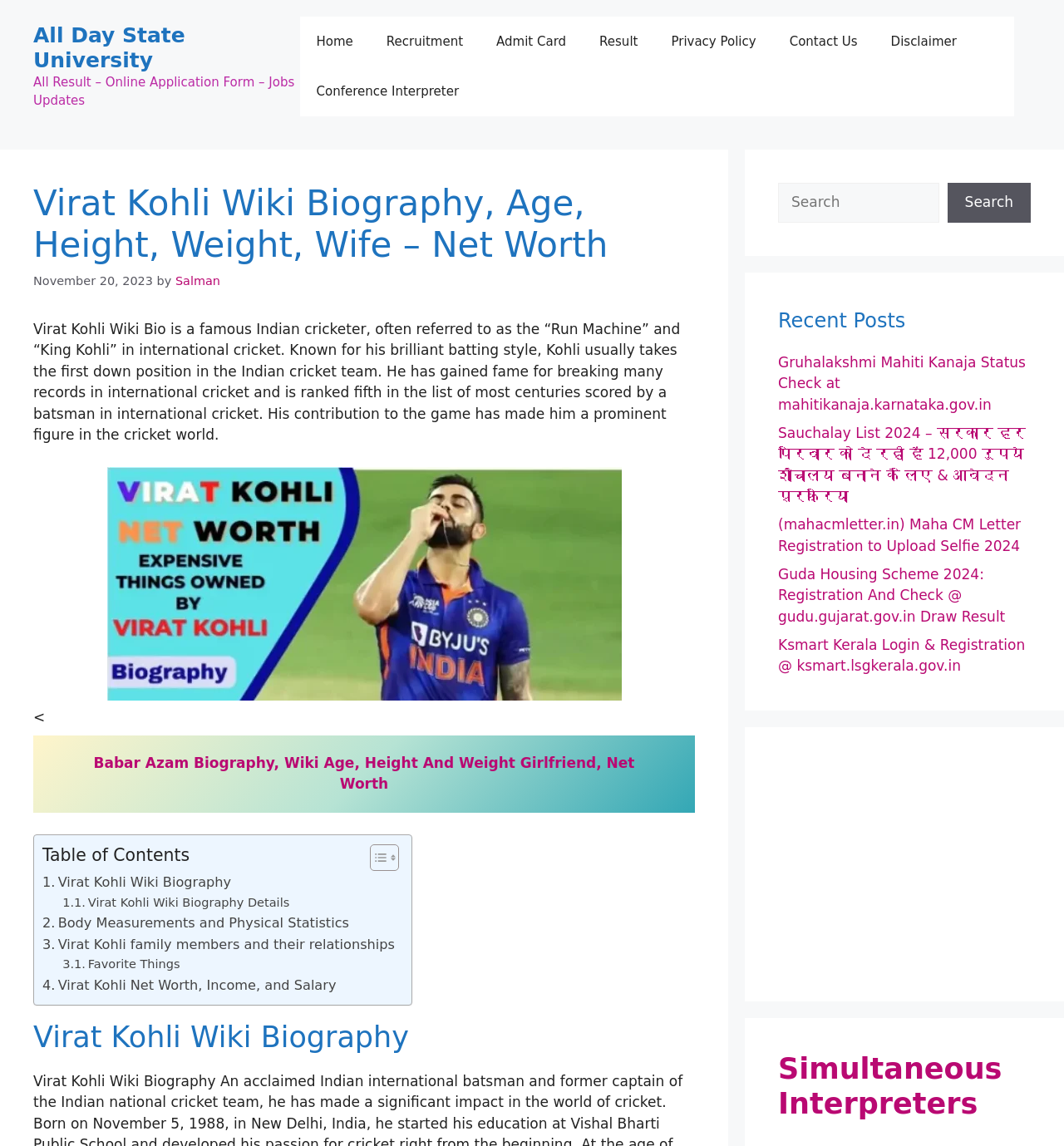What is the position Virat Kohli usually takes in the Indian cricket team?
Please provide a comprehensive answer to the question based on the webpage screenshot.

The answer can be found in the paragraph that describes Virat Kohli's biography, which states that he usually takes the first down position in the Indian cricket team.